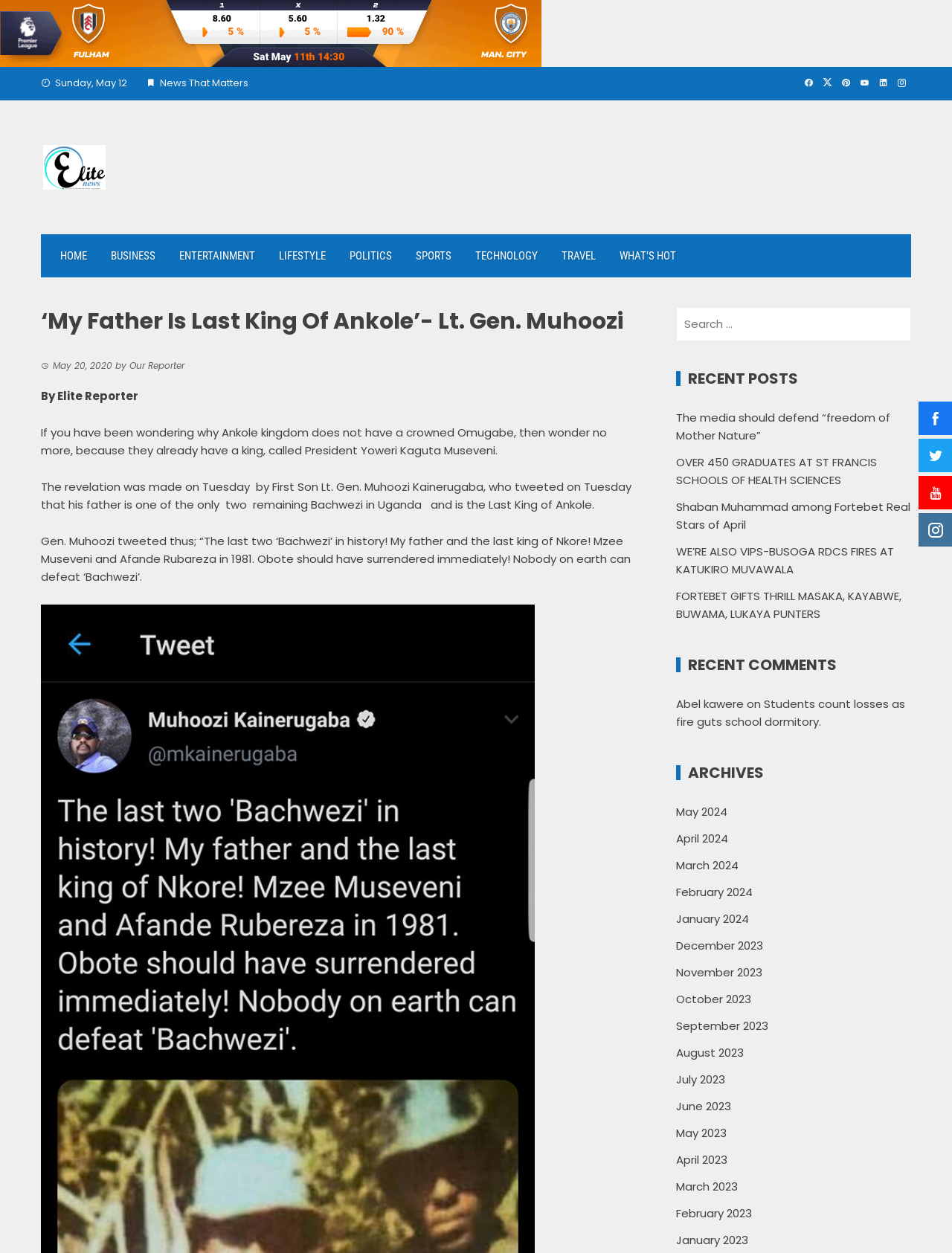What is the name of the first son mentioned in the article?
Answer the question with a detailed explanation, including all necessary information.

I found the name of the first son by reading the article content, which mentions 'First Son Lt. Gen. Muhoozi Kainerugaba'.